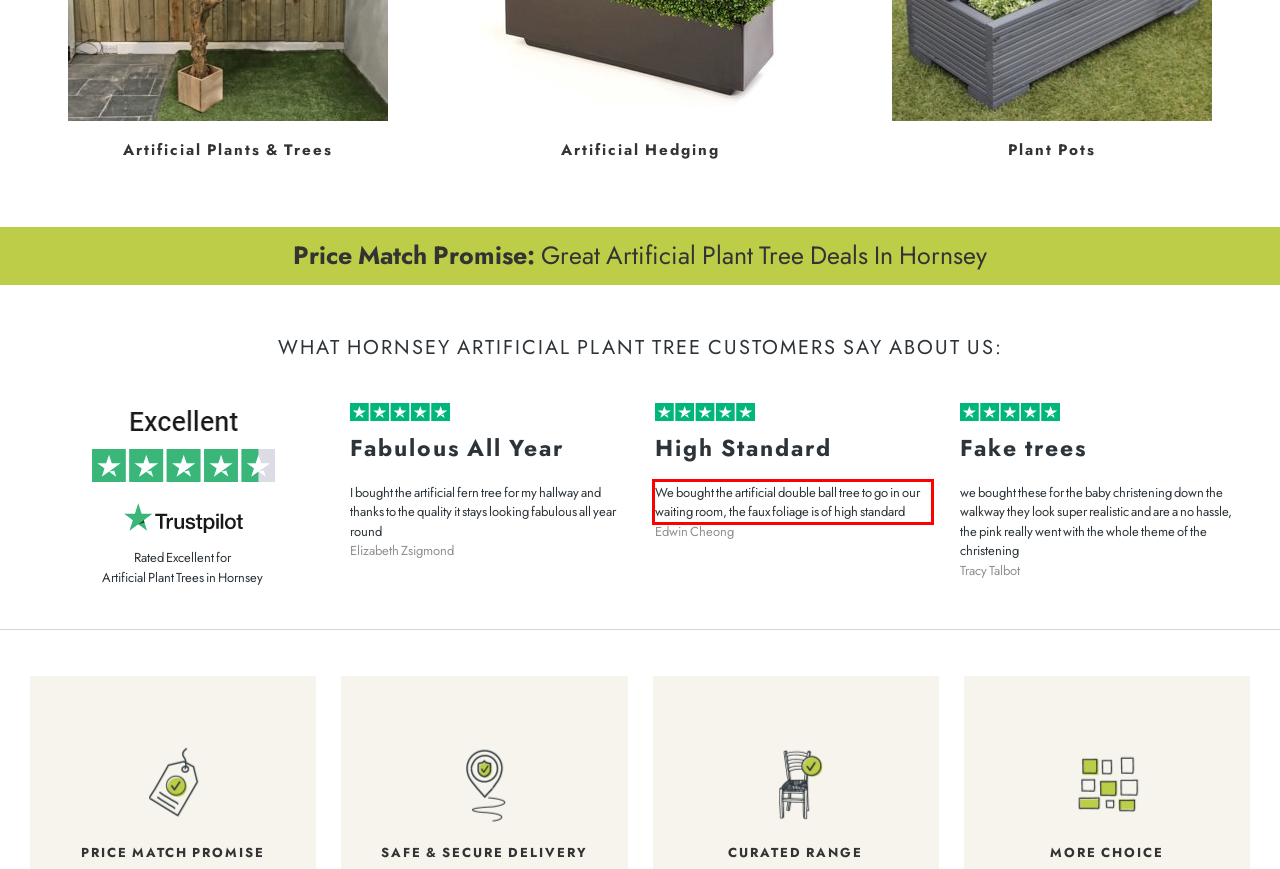Look at the screenshot of the webpage, locate the red rectangle bounding box, and generate the text content that it contains.

We bought the artificial double ball tree to go in our waiting room, the faux foliage is of high standard